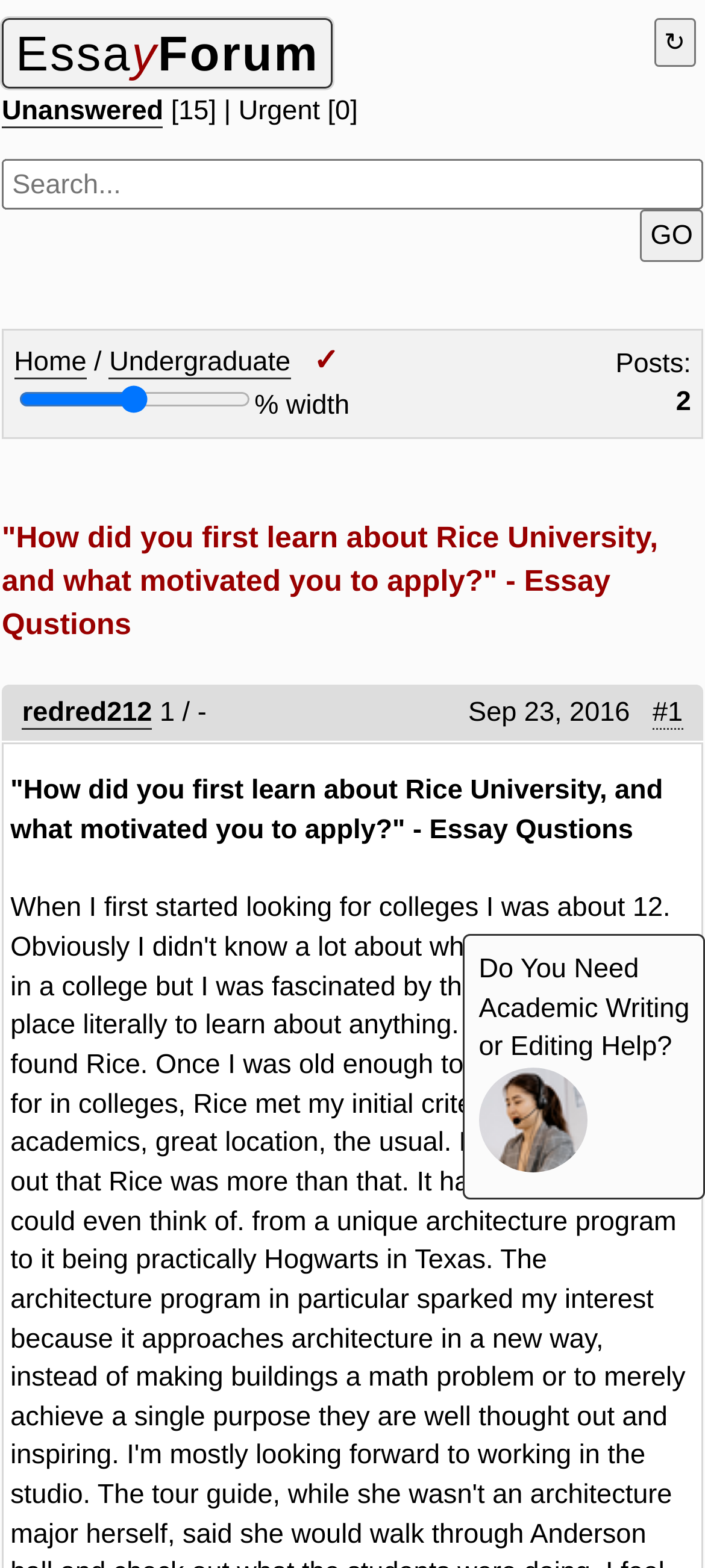Determine the bounding box for the described UI element: "name="phrase" placeholder="Search..."".

[0.003, 0.101, 0.997, 0.134]